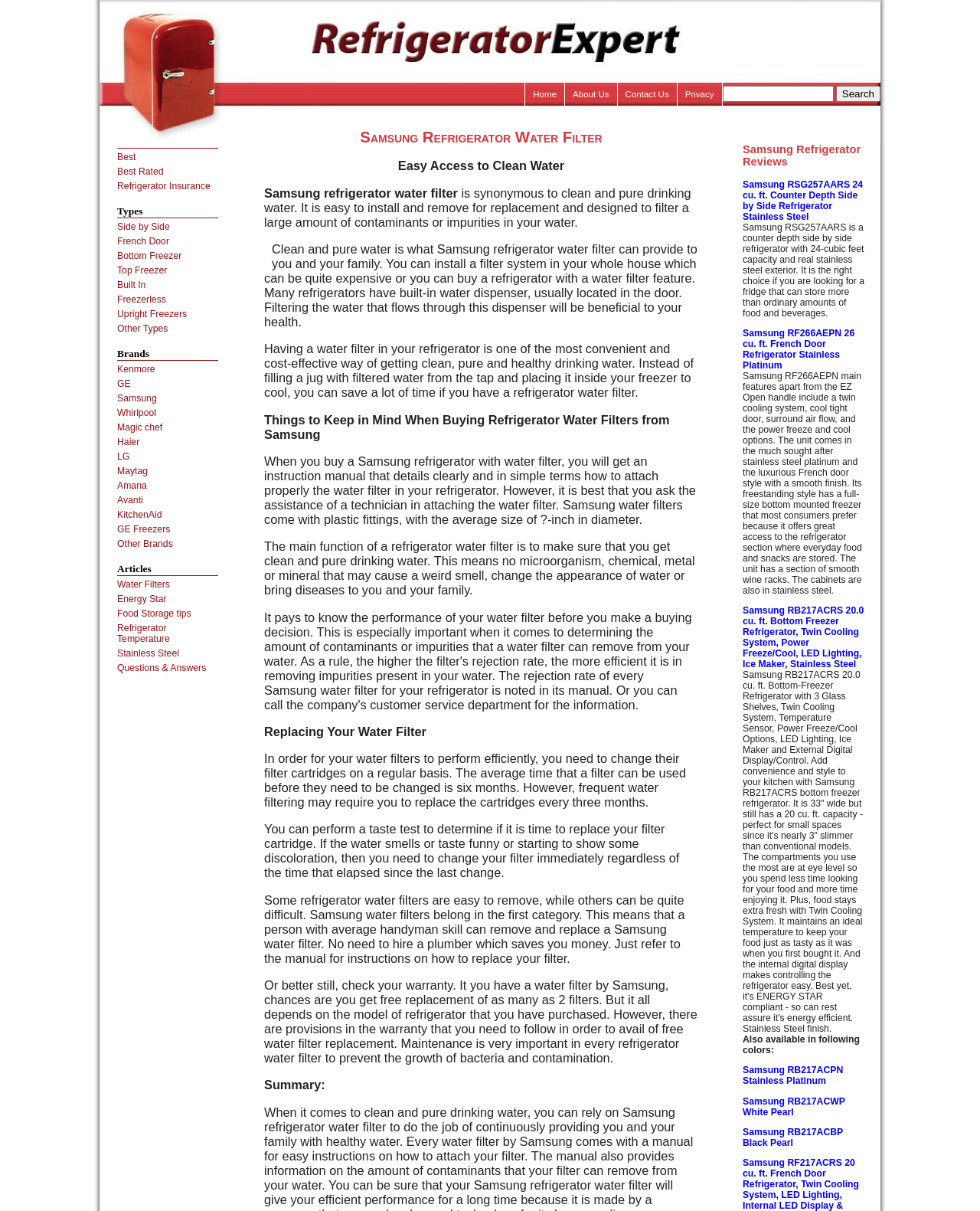What is the main function of a refrigerator water filter?
Kindly answer the question with as much detail as you can.

According to the webpage, the main function of a refrigerator water filter is to ensure clean and pure drinking water, which means no microorganisms, chemicals, metals, or minerals that may cause a weird smell, change the appearance of water, or bring diseases to you and your family.